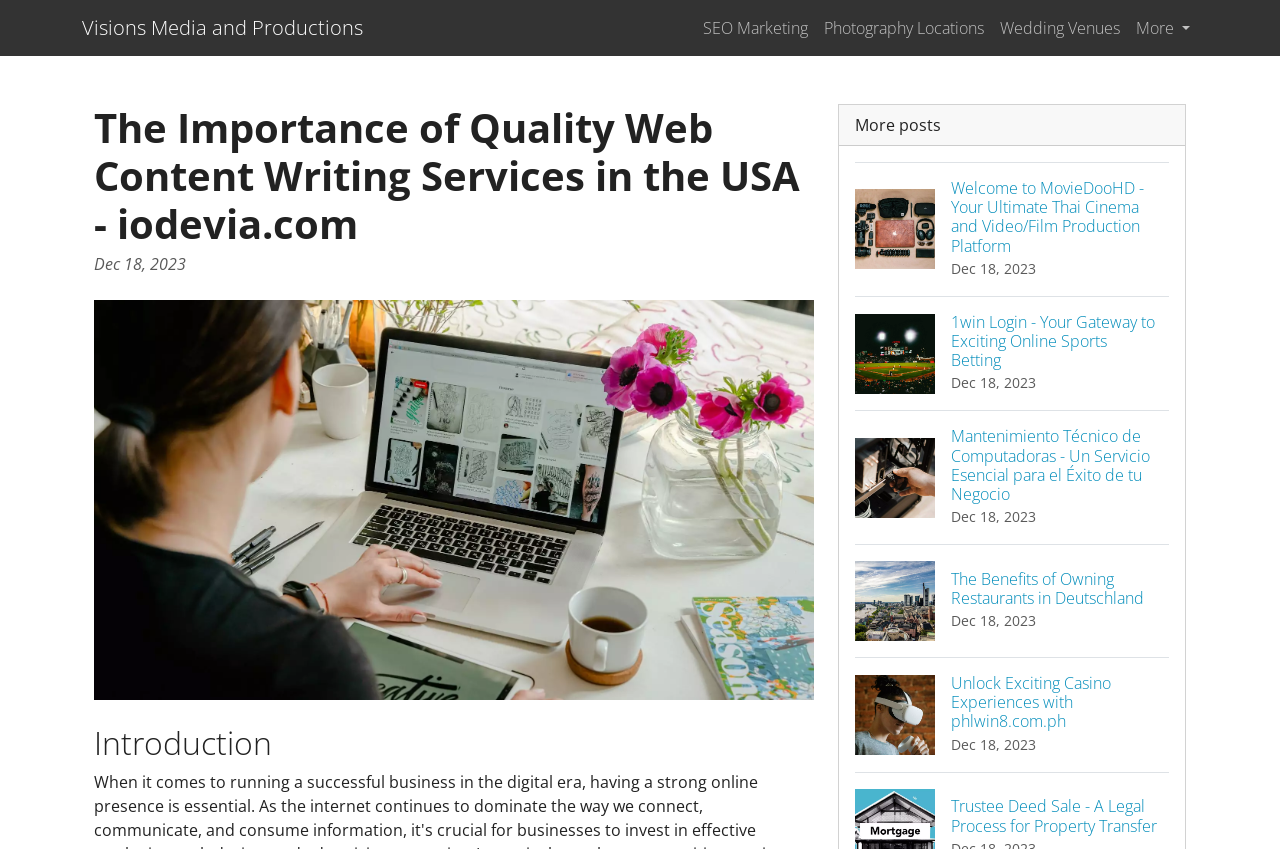Provide a comprehensive caption for the webpage.

The webpage is about the importance of high-quality web content writing services in the USA. At the top, there are four links: "Visions Media and Productions", "SEO Marketing", "Photography Locations", and "Wedding Venues", followed by a "More" button. Below these links, there is a header section with a title "The Importance of Quality Web Content Writing Services in the USA - iodevia.com" and a date "Dec 18, 2023". 

To the right of the header section, there is a figure containing an image. Below the header section, there is a heading "Introduction". 

Further down, there are five links to different articles, each with an image and a heading. The articles are about various topics, including Thai cinema, online sports betting, computer maintenance, owning restaurants in Germany, and casino experiences. Each article has a date "Dec 18, 2023" and a brief summary. The last article also has a secondary heading "Trustee Deed Sale - A Legal Process for Property Transfer".